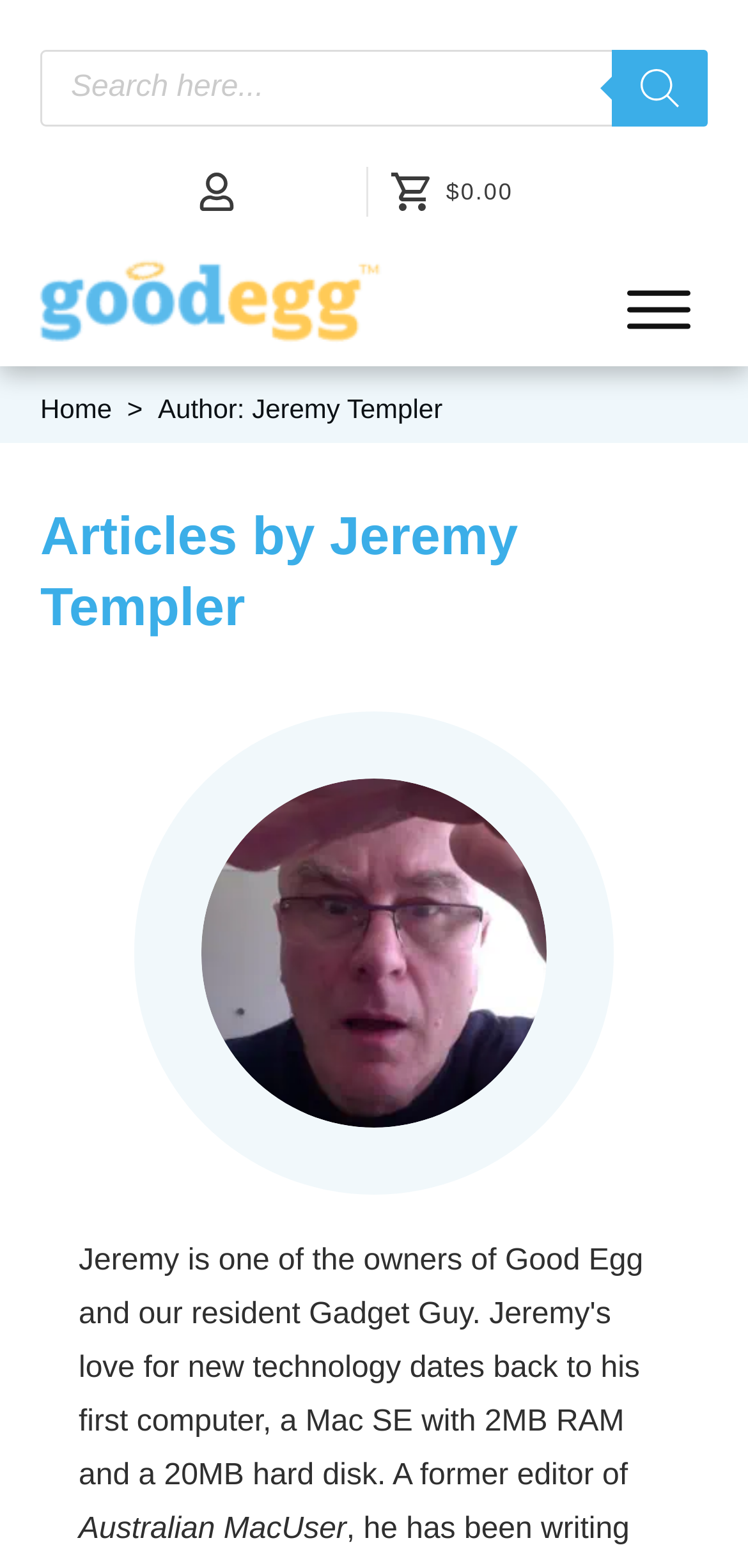What is the logo of the office supplies?
Answer the question based on the image using a single word or a brief phrase.

Good Egg NZ